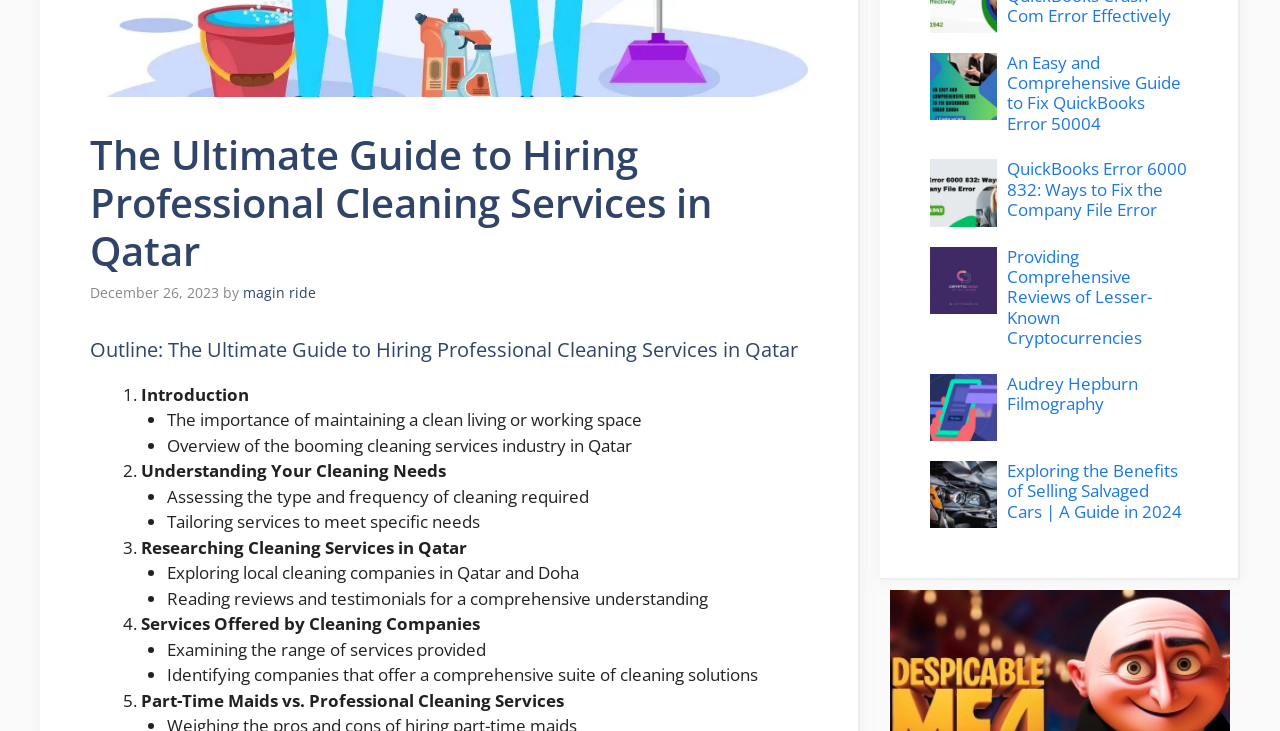Identify the bounding box of the UI element described as follows: "Audrey Hepburn Filmography". Provide the coordinates as four float numbers in the range of 0 to 1 [left, top, right, bottom].

[0.787, 0.508, 0.889, 0.568]